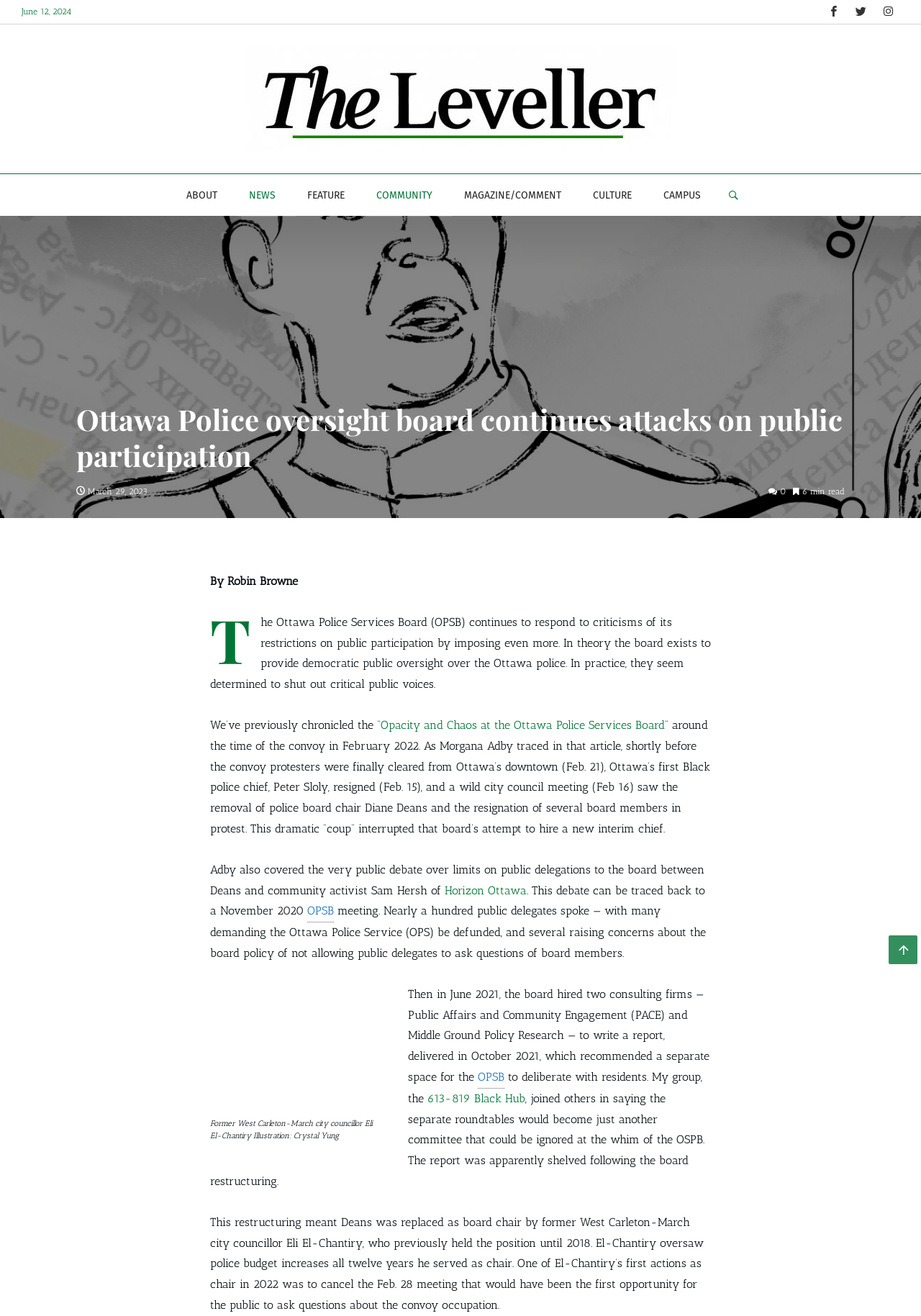Provide a comprehensive description of the webpage.

This webpage appears to be a news article from "The Leveller" publication, with a focus on the Ottawa Police oversight board's attacks on public participation. At the top of the page, there is a date "June 12, 2024" and three social media links. Below that, there is a heading "The Leveller" with a link to the publication's homepage and an image of the publication's logo.

The main content of the page is divided into sections. The first section has a heading "Ottawa Police oversight board continues attacks on public participation" and a subheading with the date "March 29, 2023". Below that, there is a link to read more and a text indicating the article is a 6-minute read.

The main article is written by Robin Browne and discusses the Ottawa Police Services Board's (OPSB) restrictions on public participation. The article mentions that the board has imposed more restrictions, despite criticisms, and that it seems determined to shut out critical public voices. The article goes on to discuss the history of the board, including the resignation of the police chief and the removal of the board chair, as well as the debate over limits on public delegations to the board.

The article includes a figure with an illustration of former West Carleton-March city councillor Eli El-Chantiry, who is mentioned in the article as the new chair of the OPSB. The article also includes links to other related articles, such as "Opacity and Chaos at the Ottawa Police Services Board" and "Horizon Ottawa".

At the bottom of the page, there is a "Go Top" button that allows users to scroll back to the top of the page.